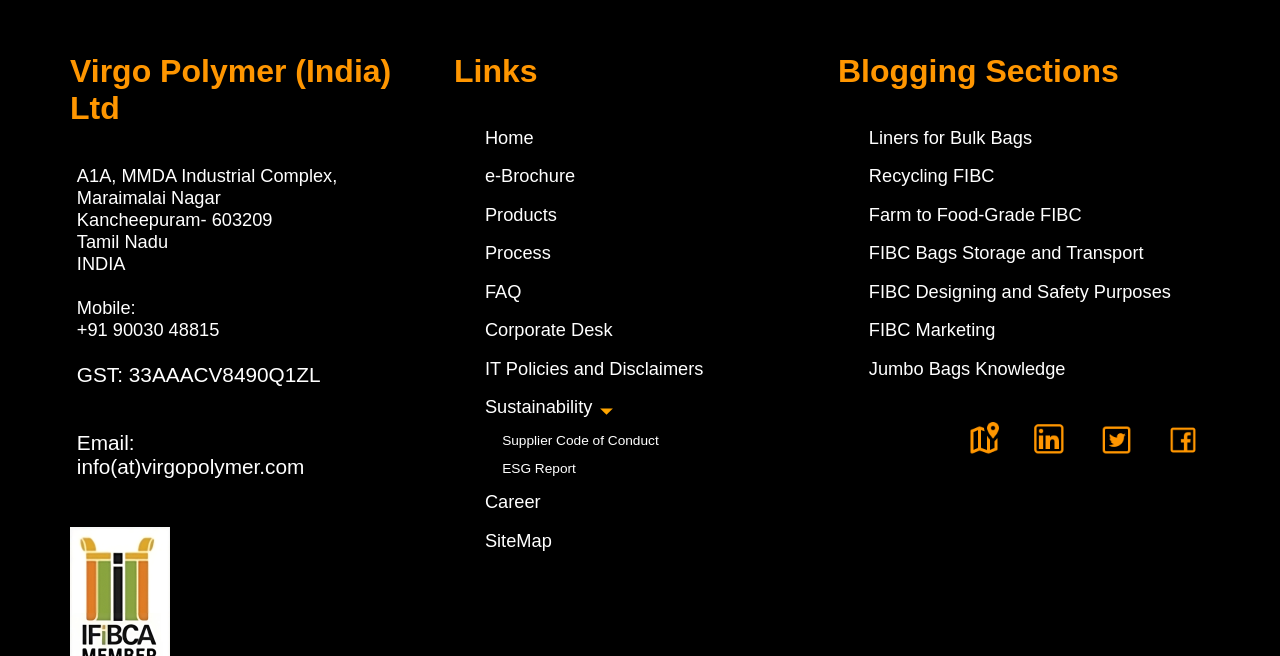What are the main sections on the webpage?
Answer with a single word or phrase, using the screenshot for reference.

Links, Blogging Sections